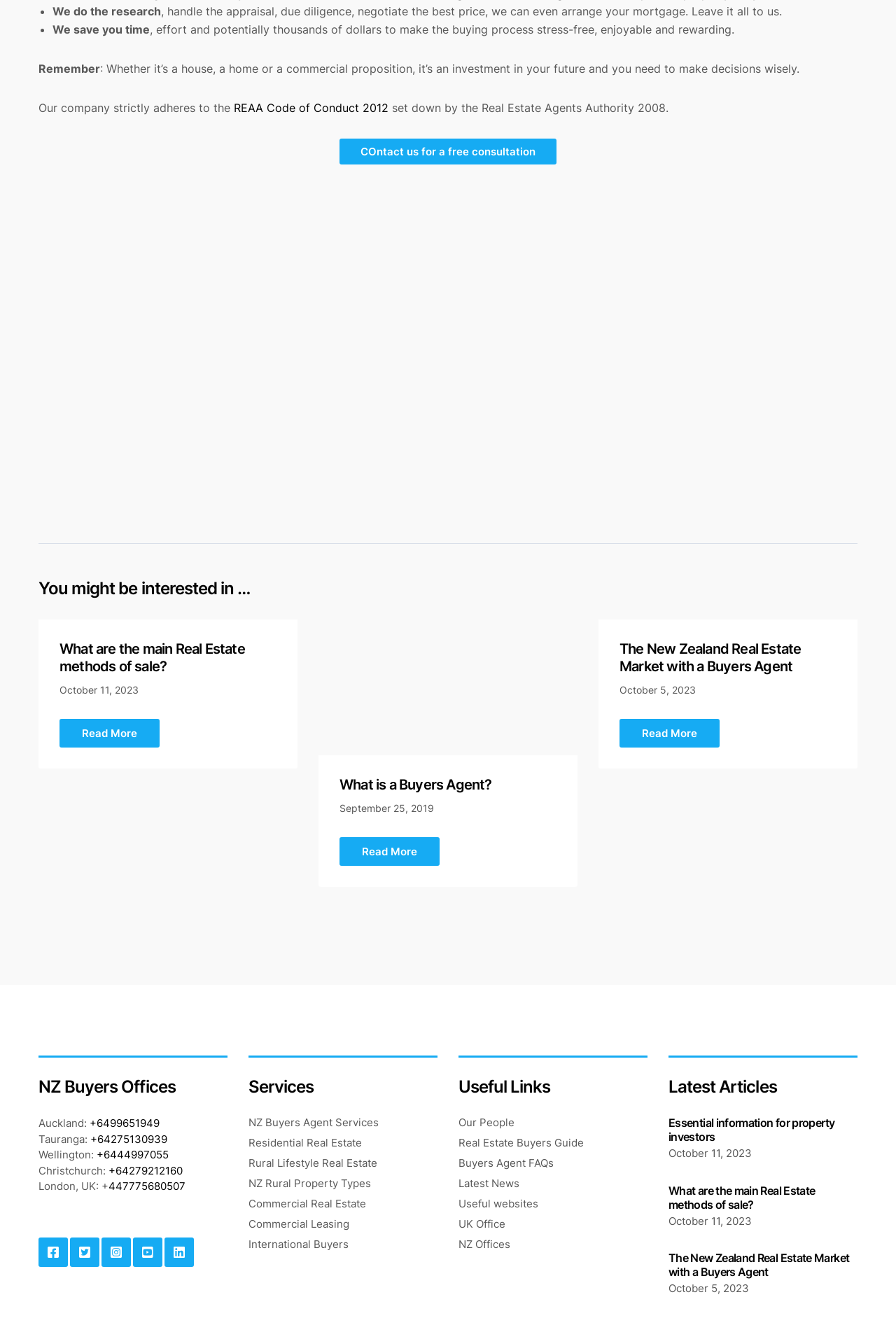Pinpoint the bounding box coordinates of the area that should be clicked to complete the following instruction: "Read the latest article about Essential information for property investors". The coordinates must be given as four float numbers between 0 and 1, i.e., [left, top, right, bottom].

[0.746, 0.842, 0.957, 0.863]